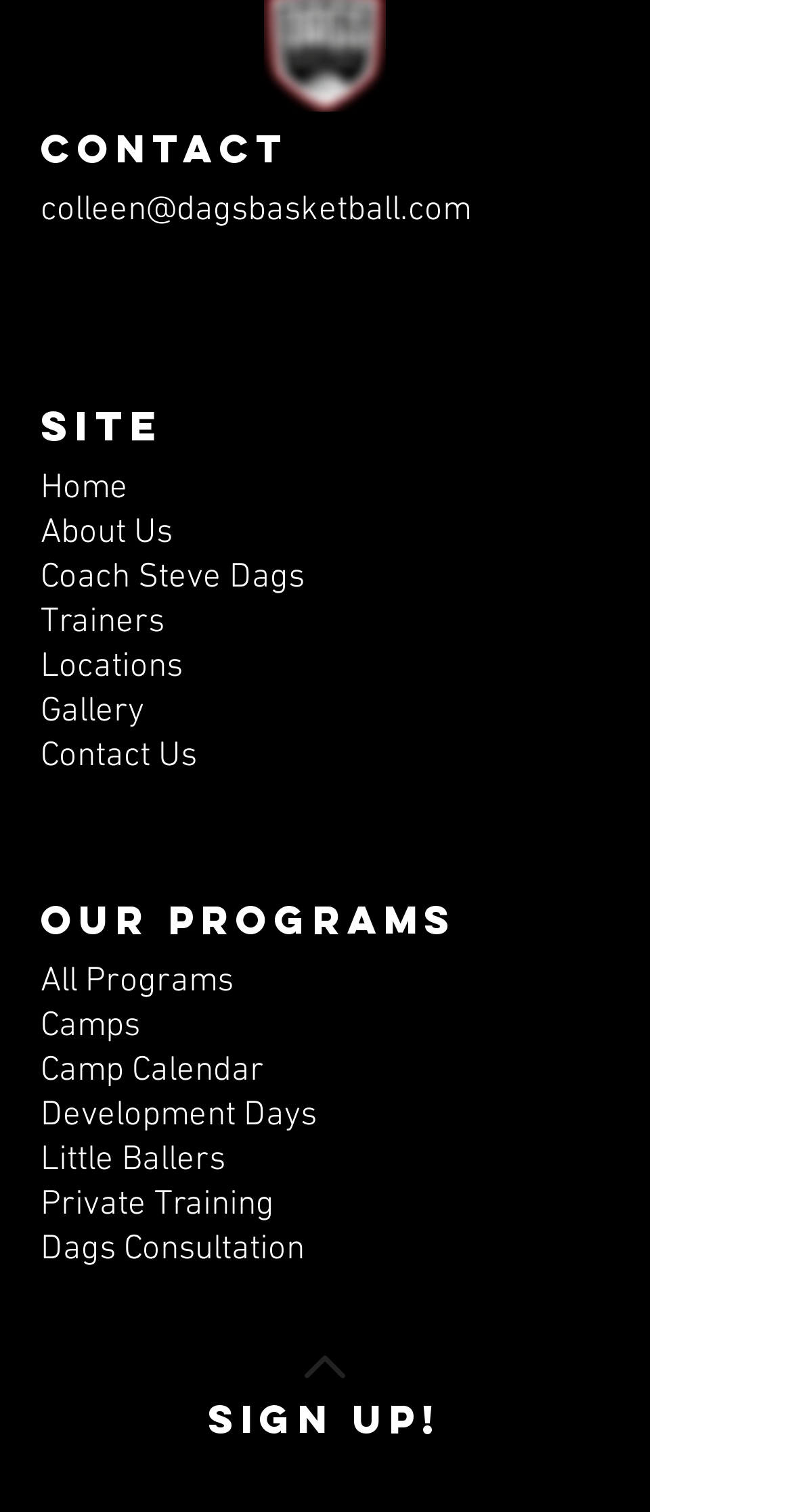Show the bounding box coordinates for the element that needs to be clicked to execute the following instruction: "View Camp Calendar". Provide the coordinates in the form of four float numbers between 0 and 1, i.e., [left, top, right, bottom].

[0.051, 0.693, 0.333, 0.72]